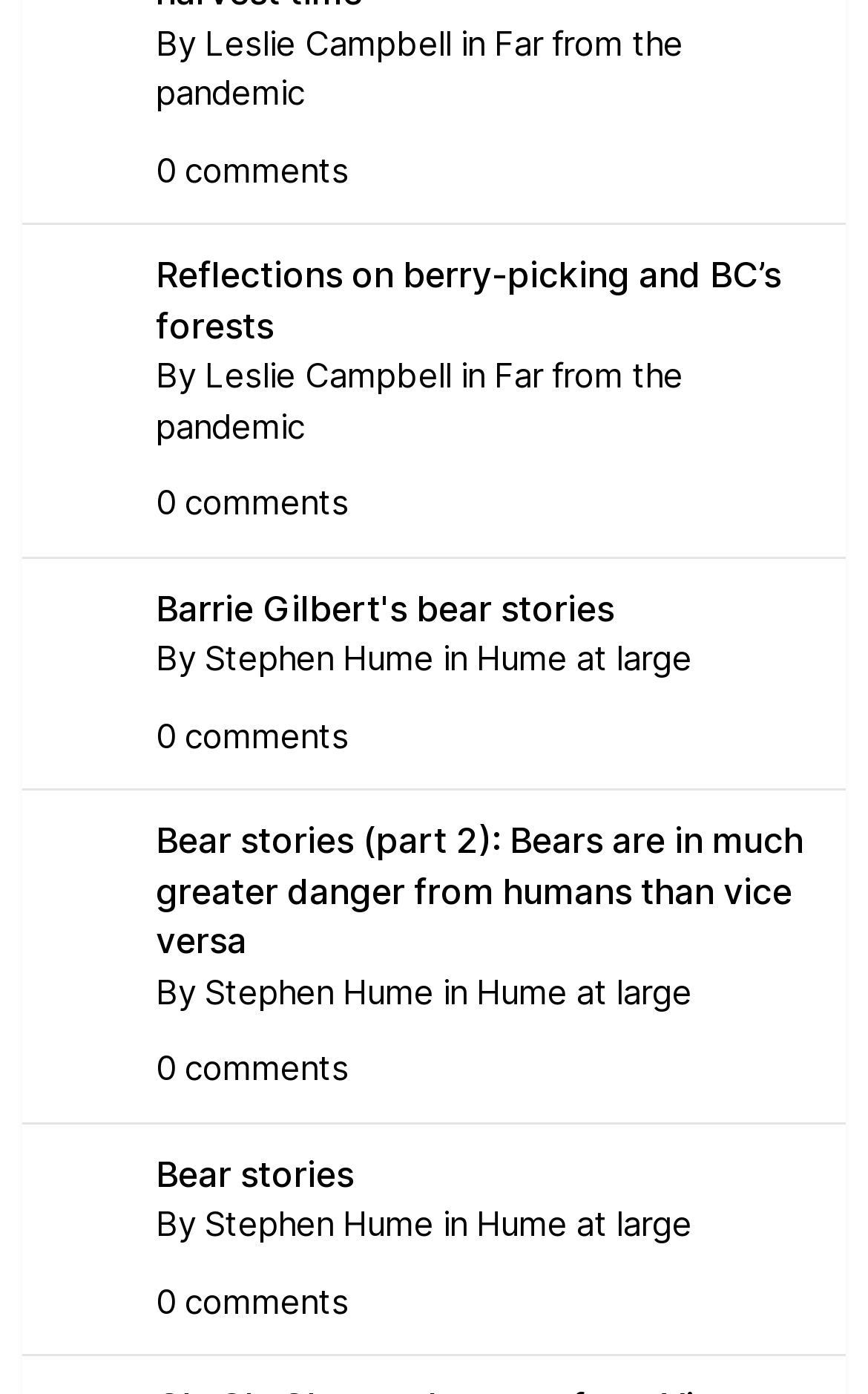Using the description: "Stephen Hume", identify the bounding box of the corresponding UI element in the screenshot.

[0.236, 0.863, 0.5, 0.893]